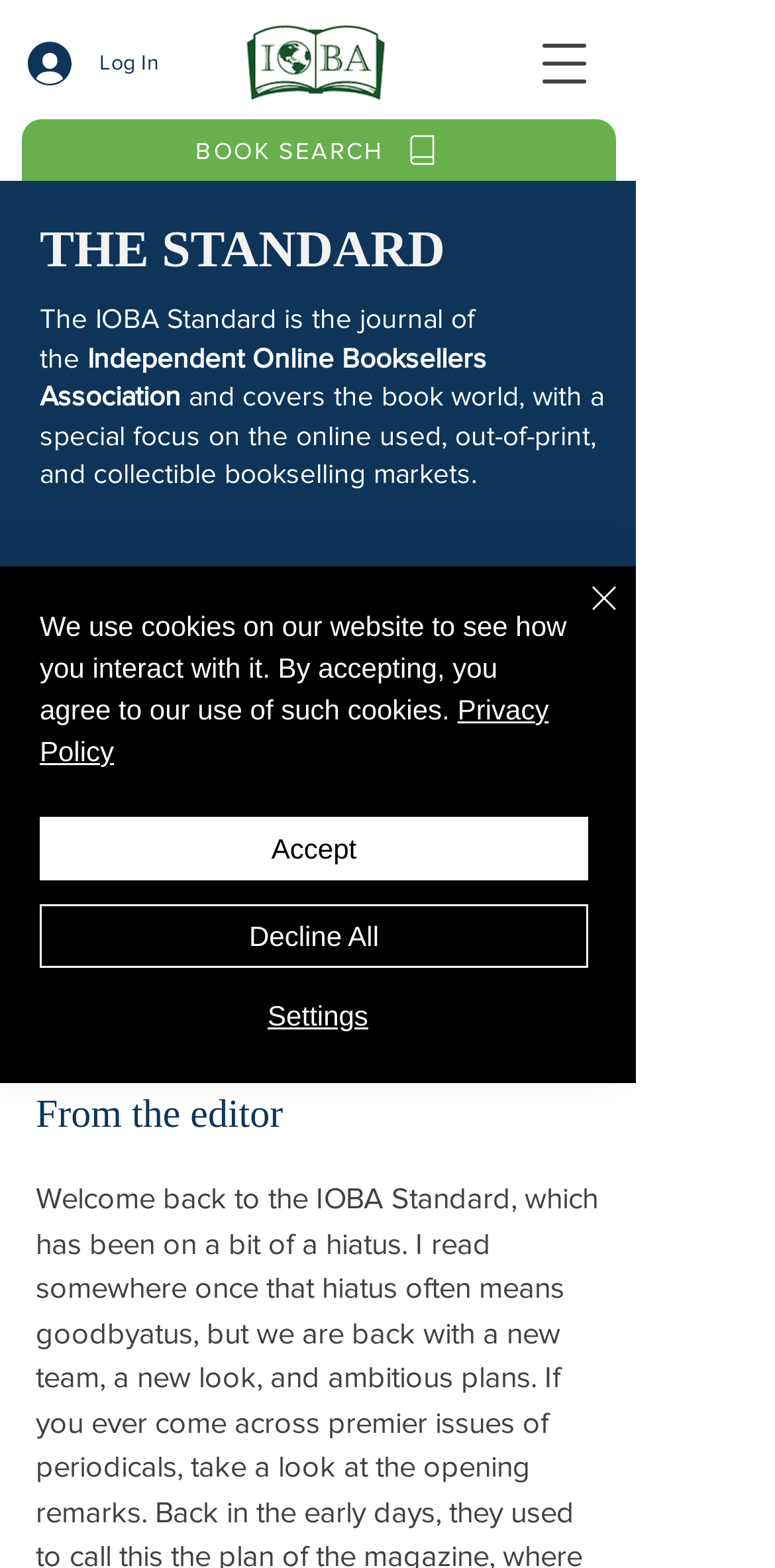Find and generate the main title of the webpage.

From the editor